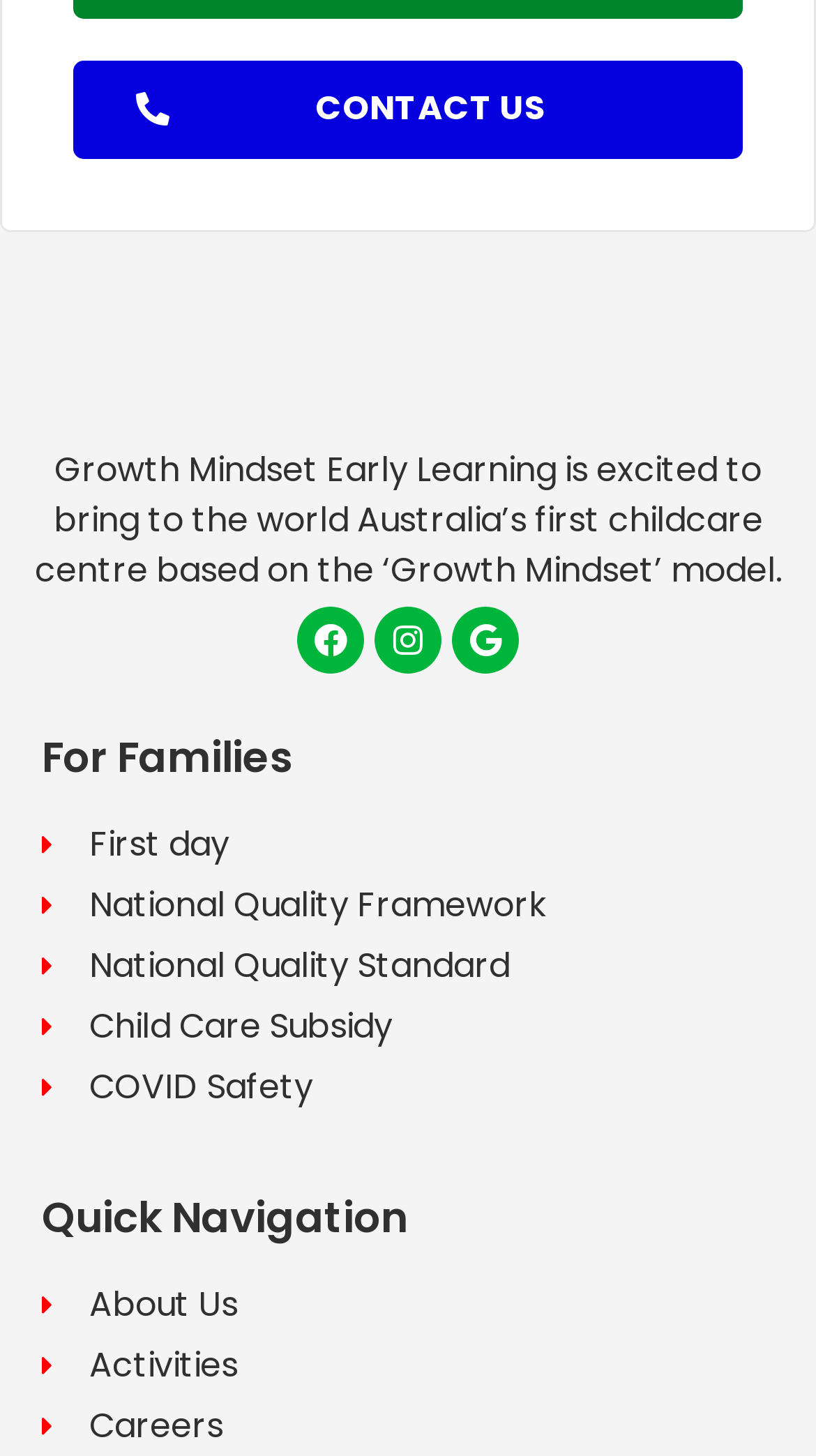Can you give a detailed response to the following question using the information from the image? What is the purpose of the 'Growth Mindset' model?

The webpage does not explicitly state the purpose of the 'Growth Mindset' model, but it mentions that it is the basis for the early learning center, suggesting that it is an educational approach or philosophy.